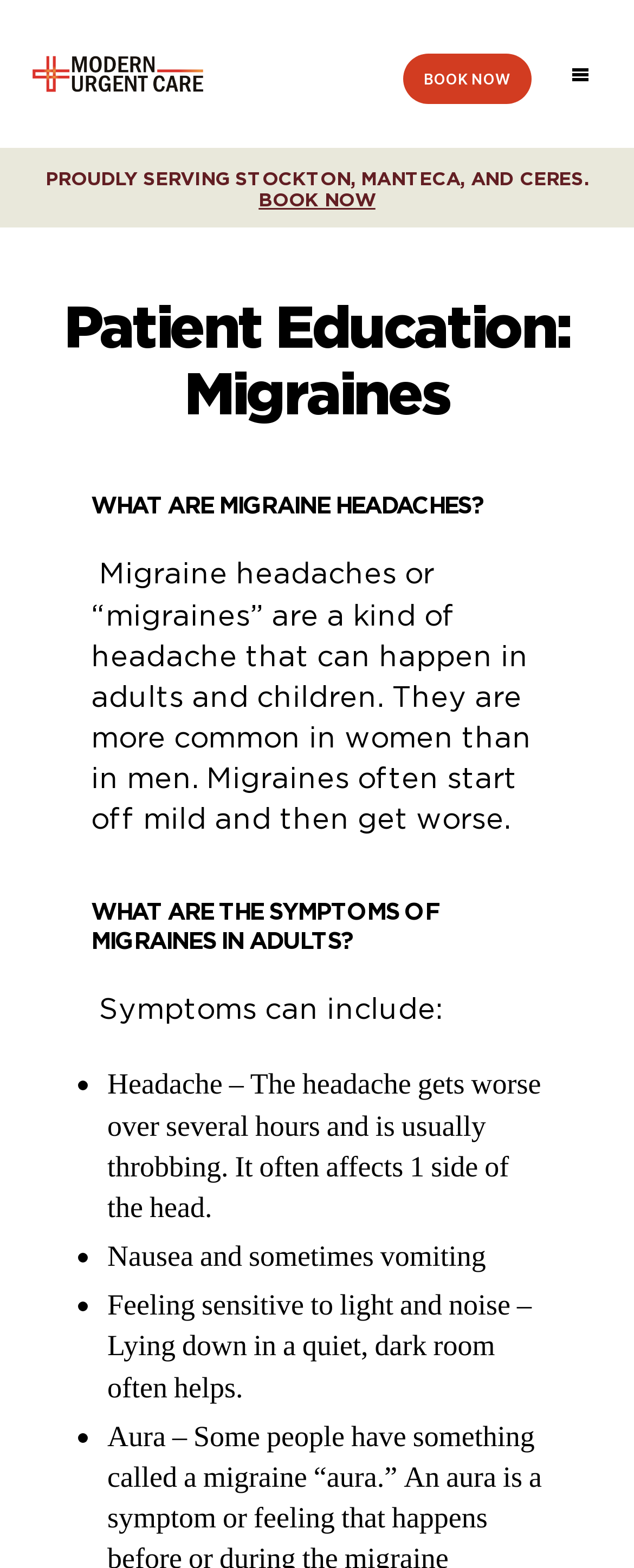How many types of symptoms are listed for migraines in adults?
Look at the image and respond with a one-word or short-phrase answer.

3